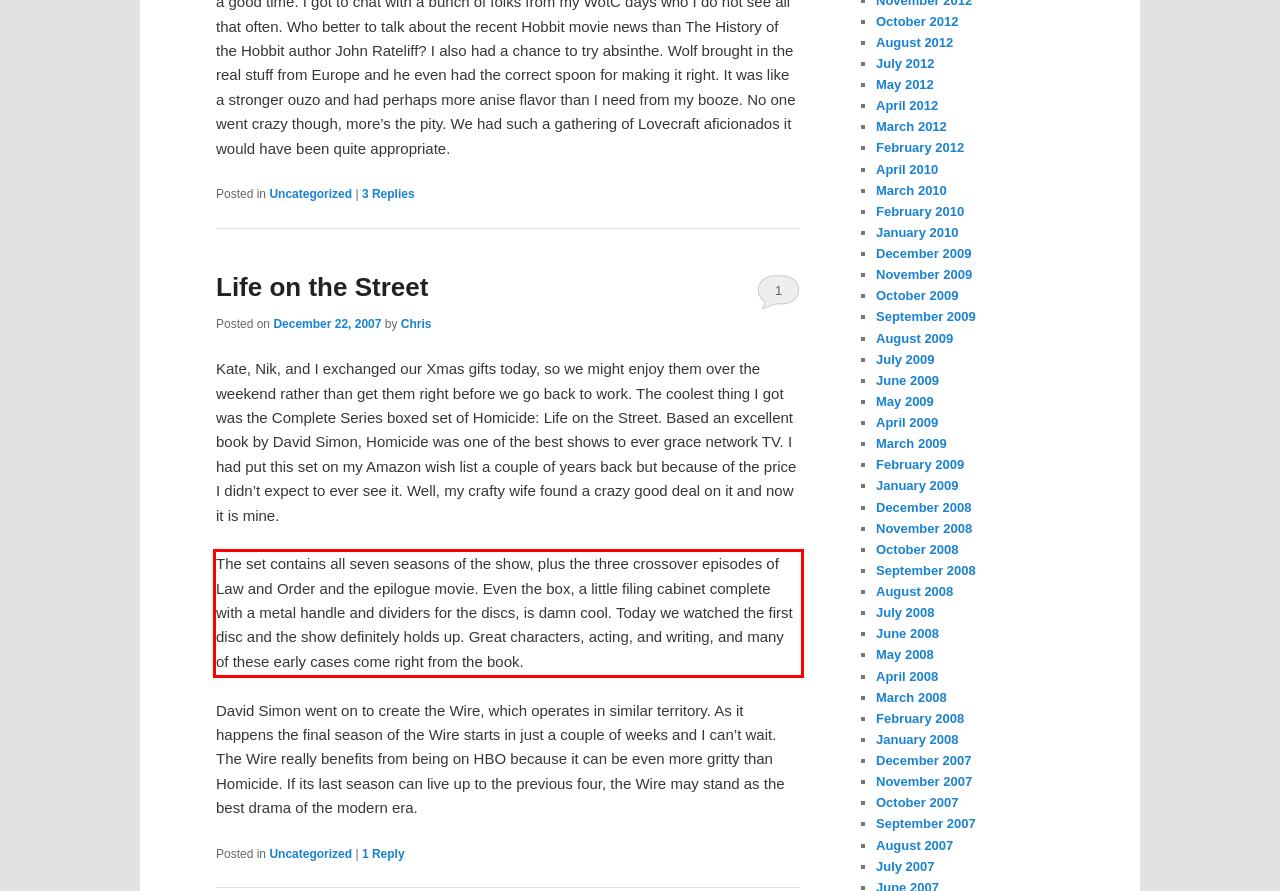Identify the text inside the red bounding box in the provided webpage screenshot and transcribe it.

The set contains all seven seasons of the show, plus the three crossover episodes of Law and Order and the epilogue movie. Even the box, a little filing cabinet complete with a metal handle and dividers for the discs, is damn cool. Today we watched the first disc and the show definitely holds up. Great characters, acting, and writing, and many of these early cases come right from the book.